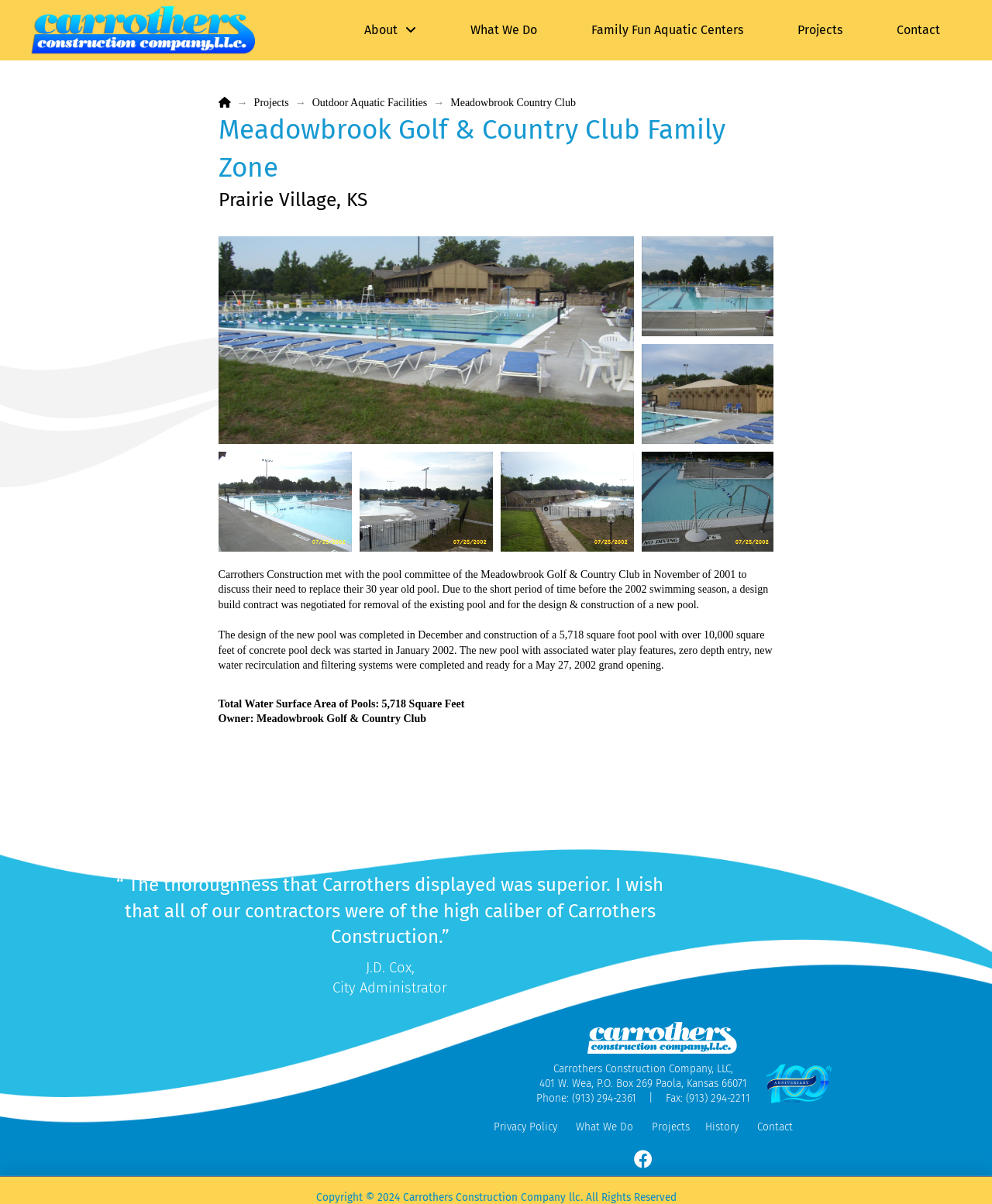Who is the city administrator quoted in the webpage?
Please answer the question with as much detail as possible using the screenshot.

The city administrator quoted in the webpage is J.D. Cox, as mentioned in the text '“ The thoroughness that Carrothers displayed was superior. I wish that all of our contractors were of the high caliber of Carrothers Construction.” J.D. Cox, City Administrator'.